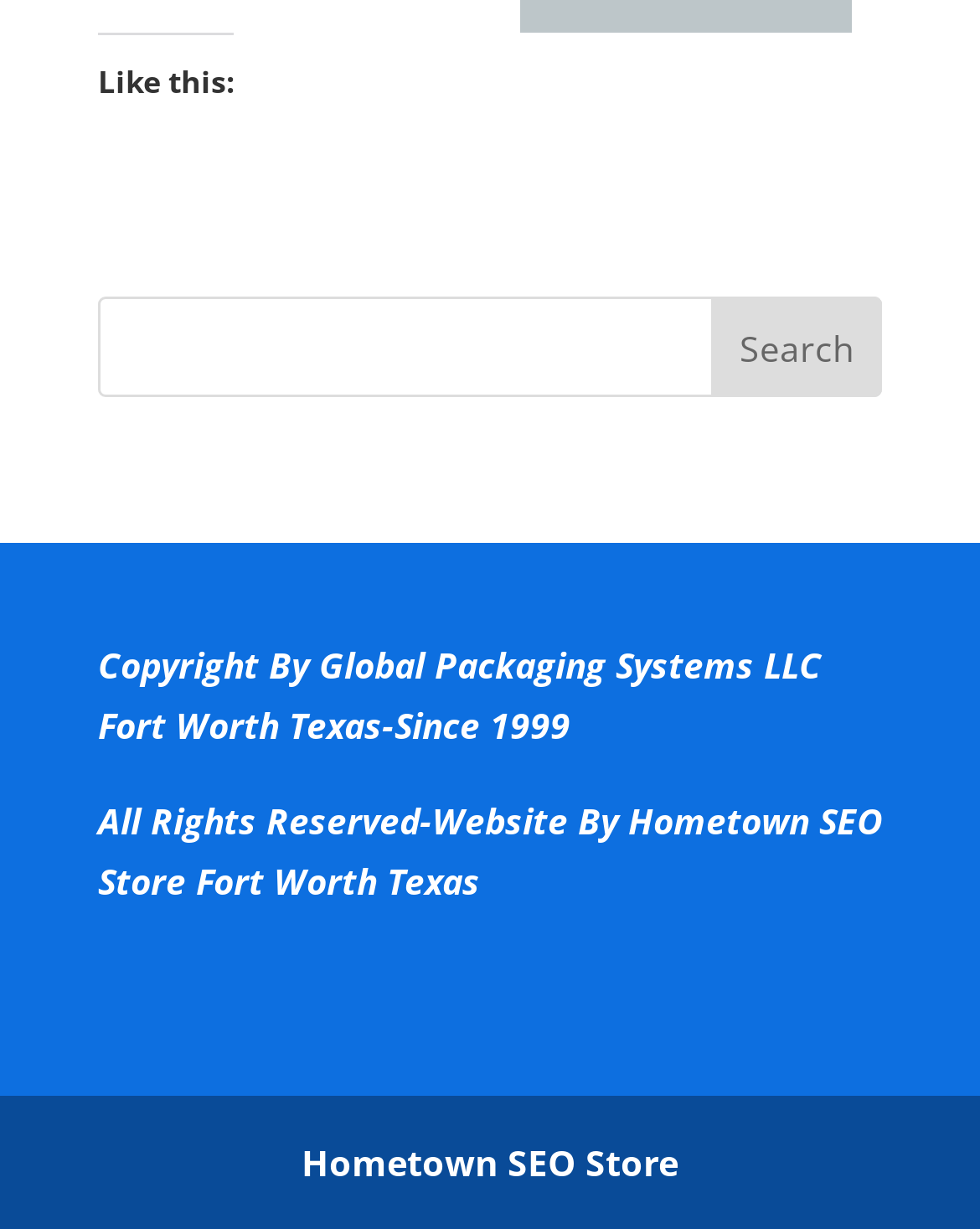Respond with a single word or phrase to the following question: What is the purpose of the iframe?

Like or Reblog